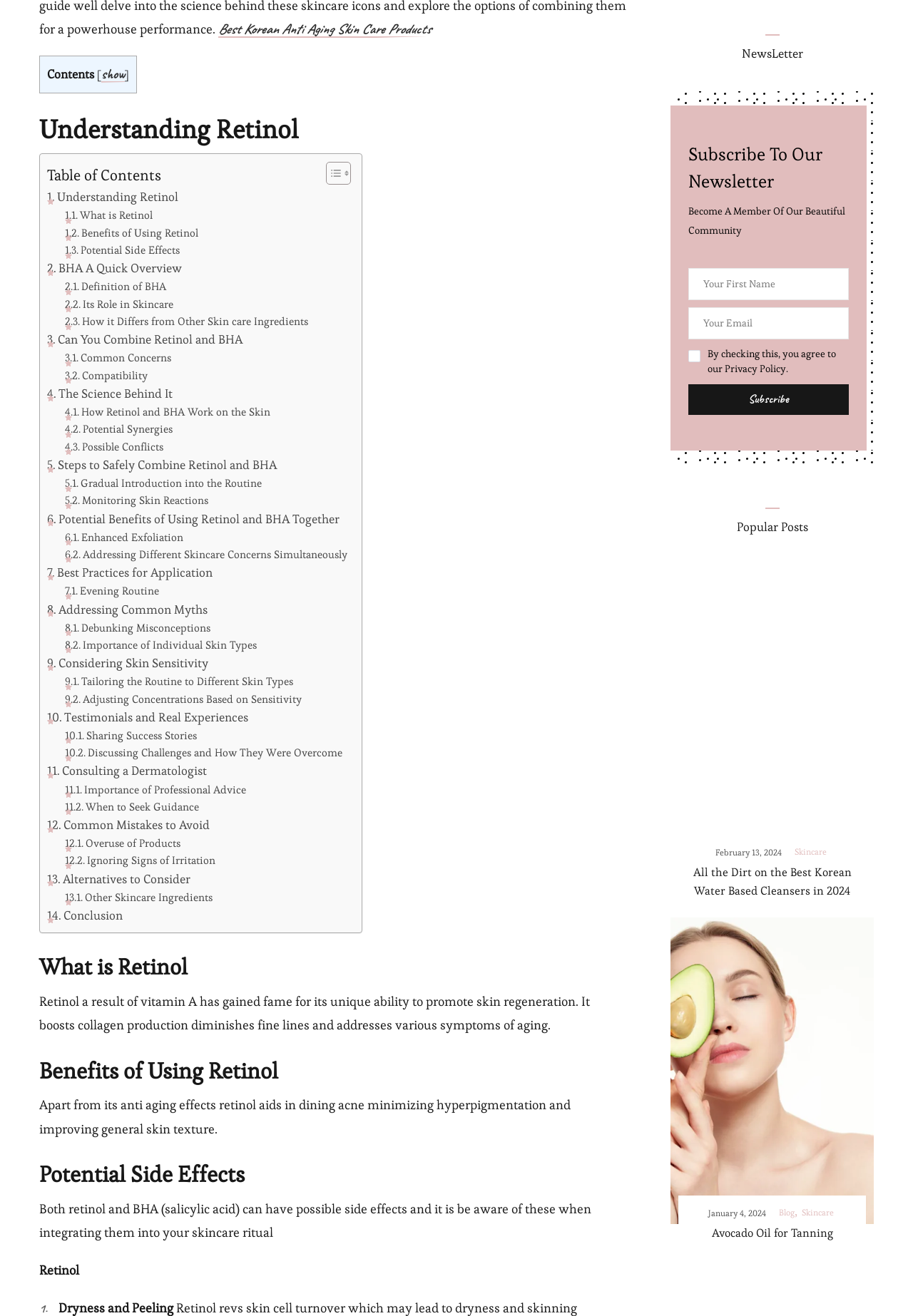Can you identify the bounding box coordinates of the clickable region needed to carry out this instruction: 'Click on the 'Best Korean Anti Aging Skin Care Products' link'? The coordinates should be four float numbers within the range of 0 to 1, stated as [left, top, right, bottom].

[0.239, 0.017, 0.472, 0.029]